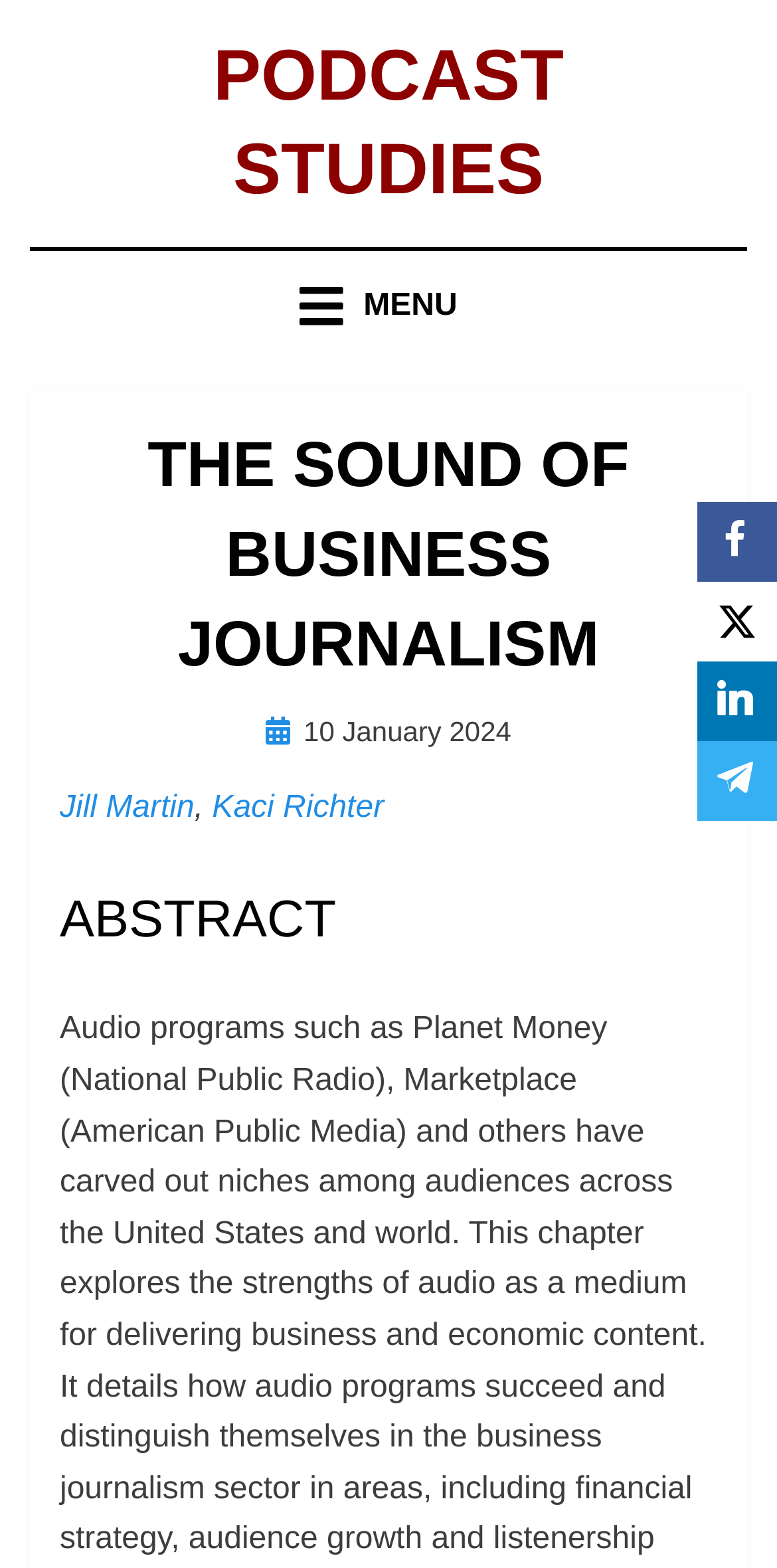Explain in detail what you observe on this webpage.

The webpage appears to be a podcast study page, with a focus on business journalism. At the top, there is a link to "PODCAST STUDIES" and a menu icon. Below the menu icon, there is a header section that contains the title "THE SOUND OF BUSINESS JOURNALISM" and a subtitle "by Richard Berry". The title and subtitle are centered near the top of the page.

To the right of the title, there is a section that displays the posting date, "10 January 2024", along with an icon. Below the title section, there are links to the authors, "Jill Martin" and "Kaci Richter", separated by a comma.

Further down, there is a heading that reads "ABSTRACT", which is followed by the abstract text. The abstract discusses audio programs such as Planet Money and Marketplace, and how they have carved out niches among audiences across the United States.

At the bottom right corner of the page, there are social media links to Facebook, LinkedIn, and Telegram, as well as an "X" icon.